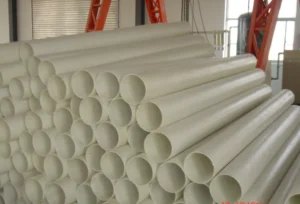What type of setting is depicted in the background?
Carefully analyze the image and provide a thorough answer to the question.

The caption describes the background as an industrial setting, suggesting a workspace dedicated to manufacturing or storing specialized materials, which is consistent with the context of the fiberglass pipes.